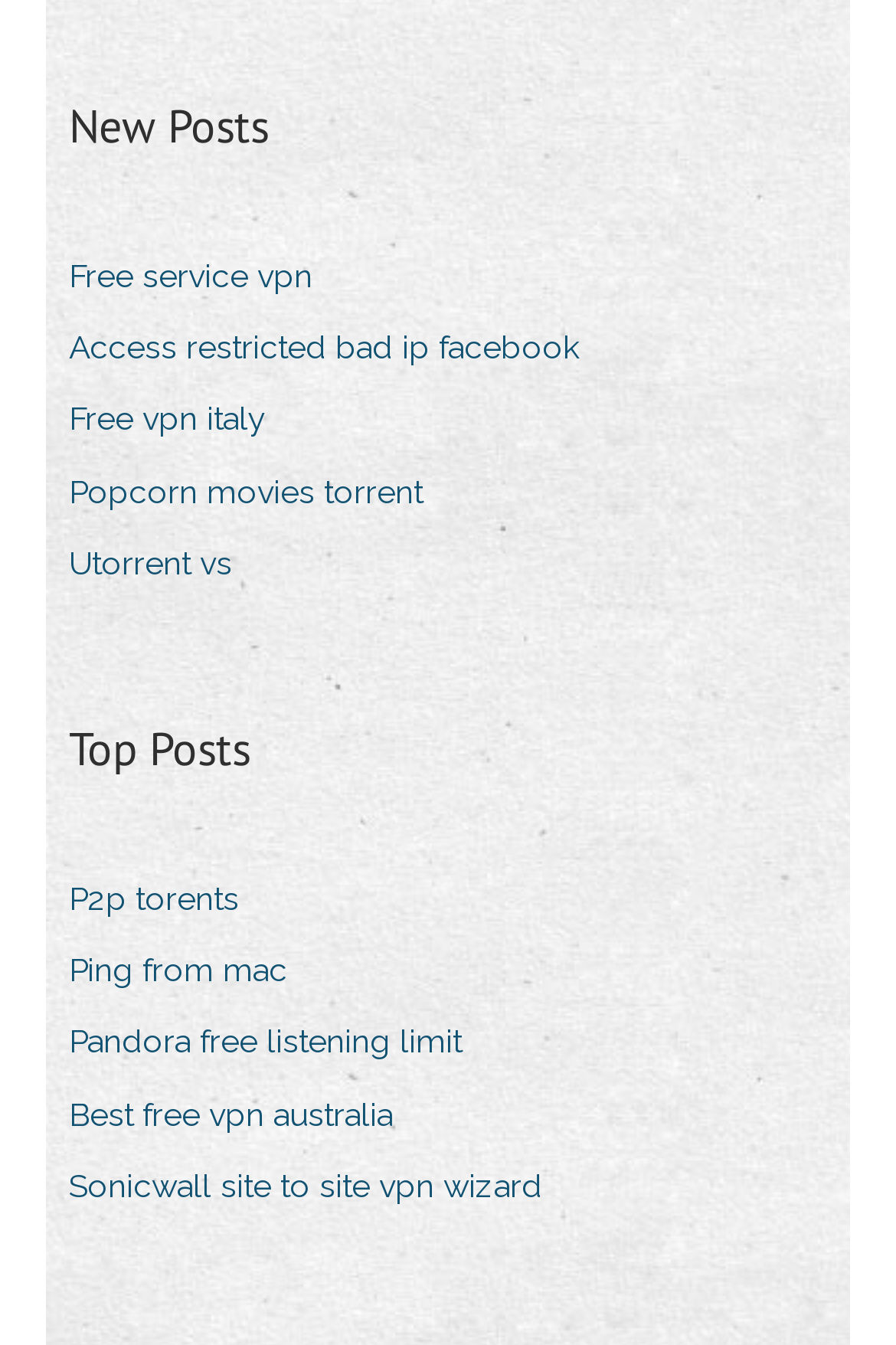Locate the bounding box coordinates of the element you need to click to accomplish the task described by this instruction: "Learn about p2p torrents".

[0.077, 0.646, 0.305, 0.692]